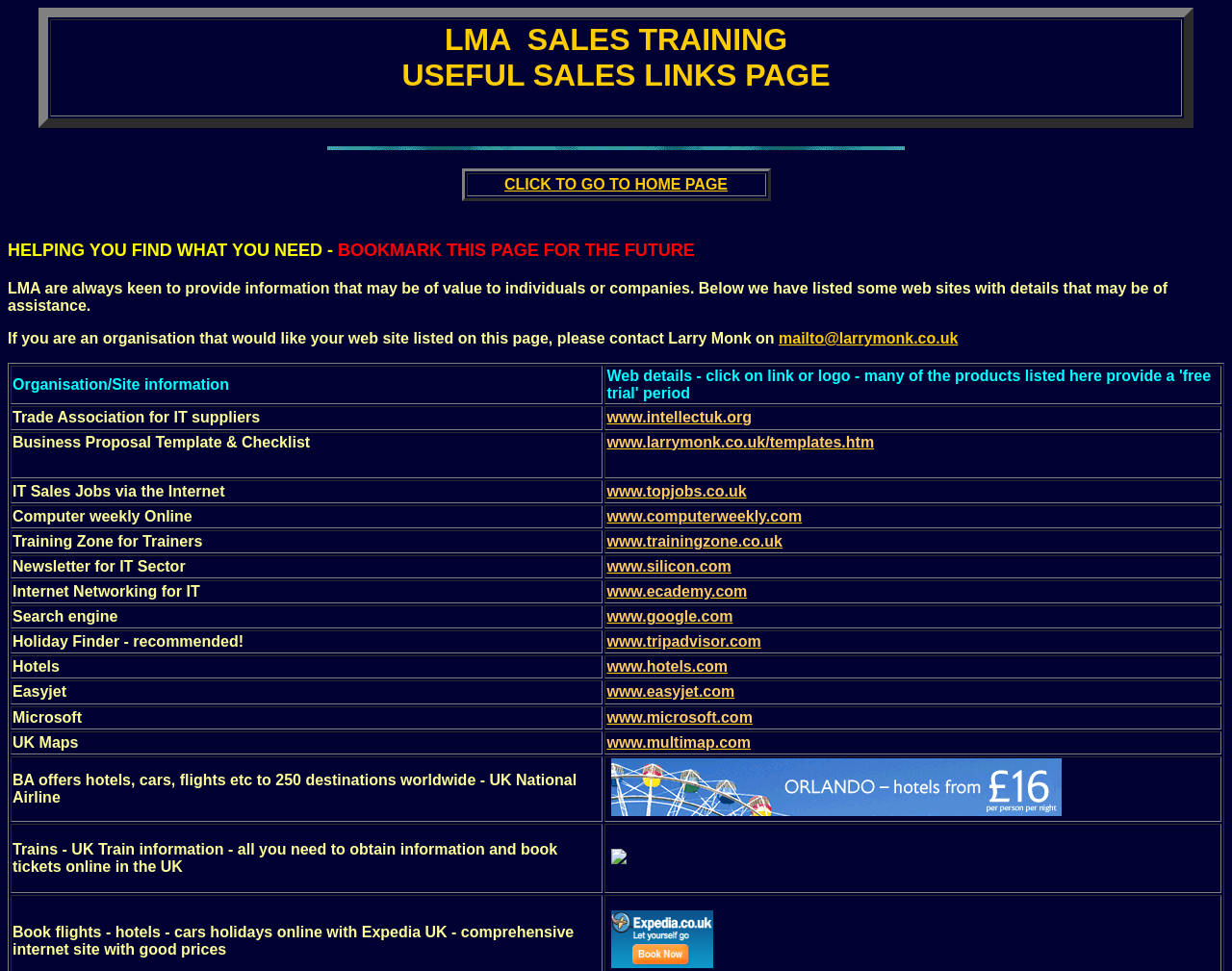Locate the bounding box coordinates of the clickable region to complete the following instruction: "go to home page."

None